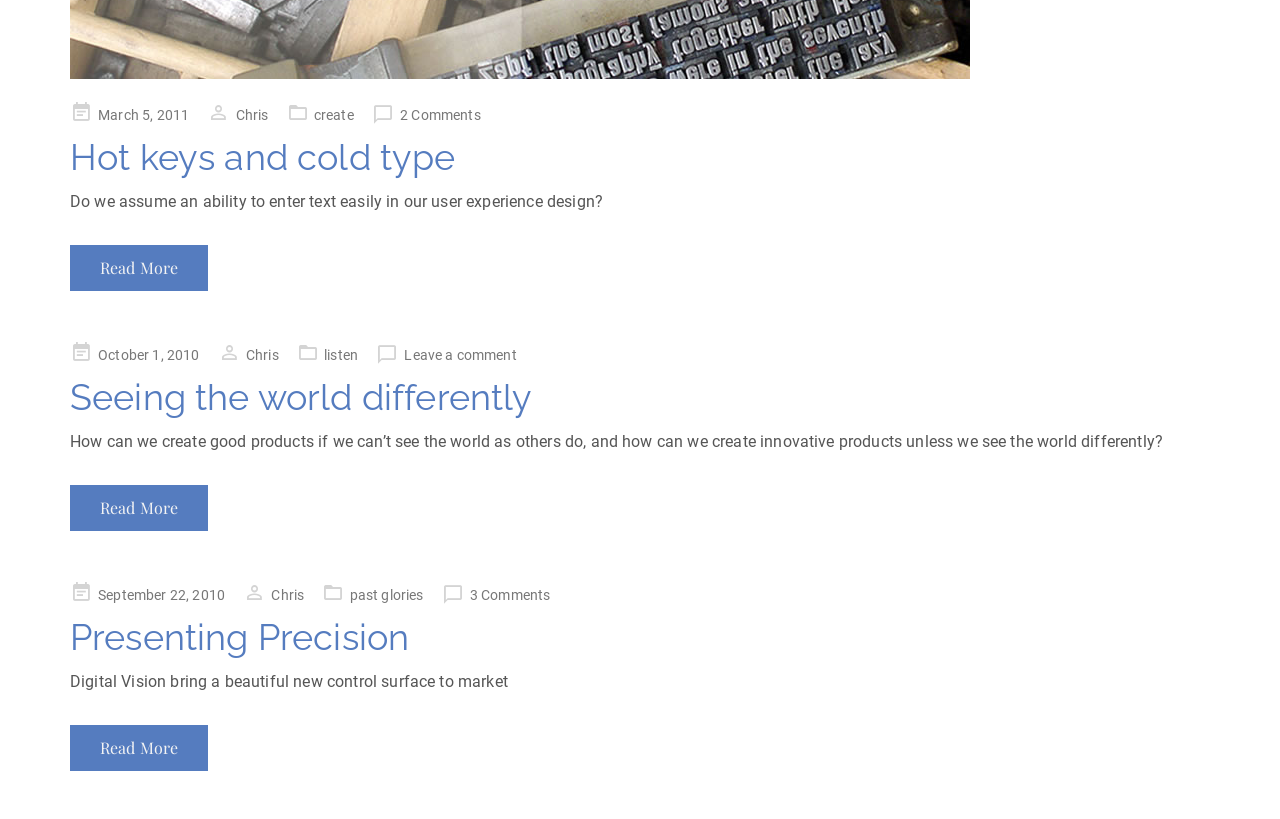Utilize the details in the image to thoroughly answer the following question: Who is the author of the second article?

I found the author's name by looking at the second article's metadata, which includes a link with the text 'Chris'.